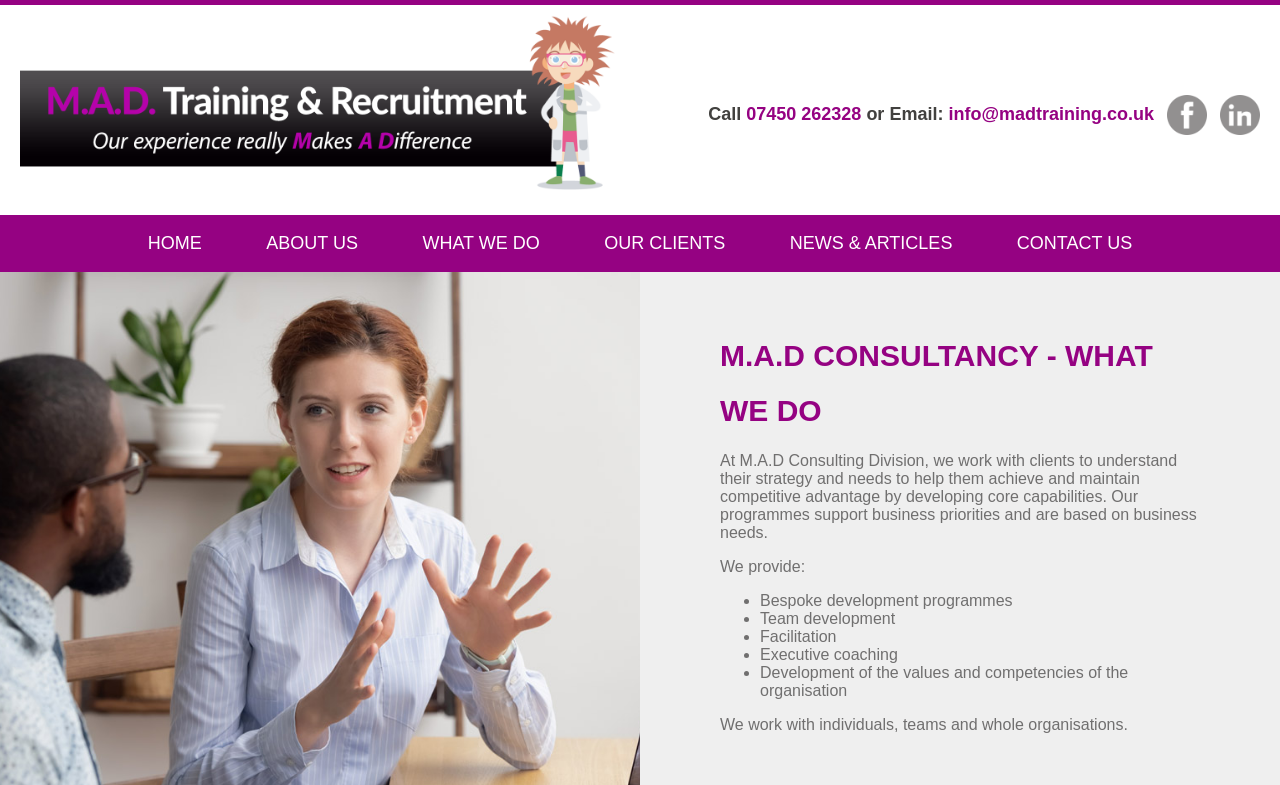Using the details in the image, give a detailed response to the question below:
What is the phone number?

The phone number is obtained from the StaticText '07450 262328' next to the StaticText 'Call'.